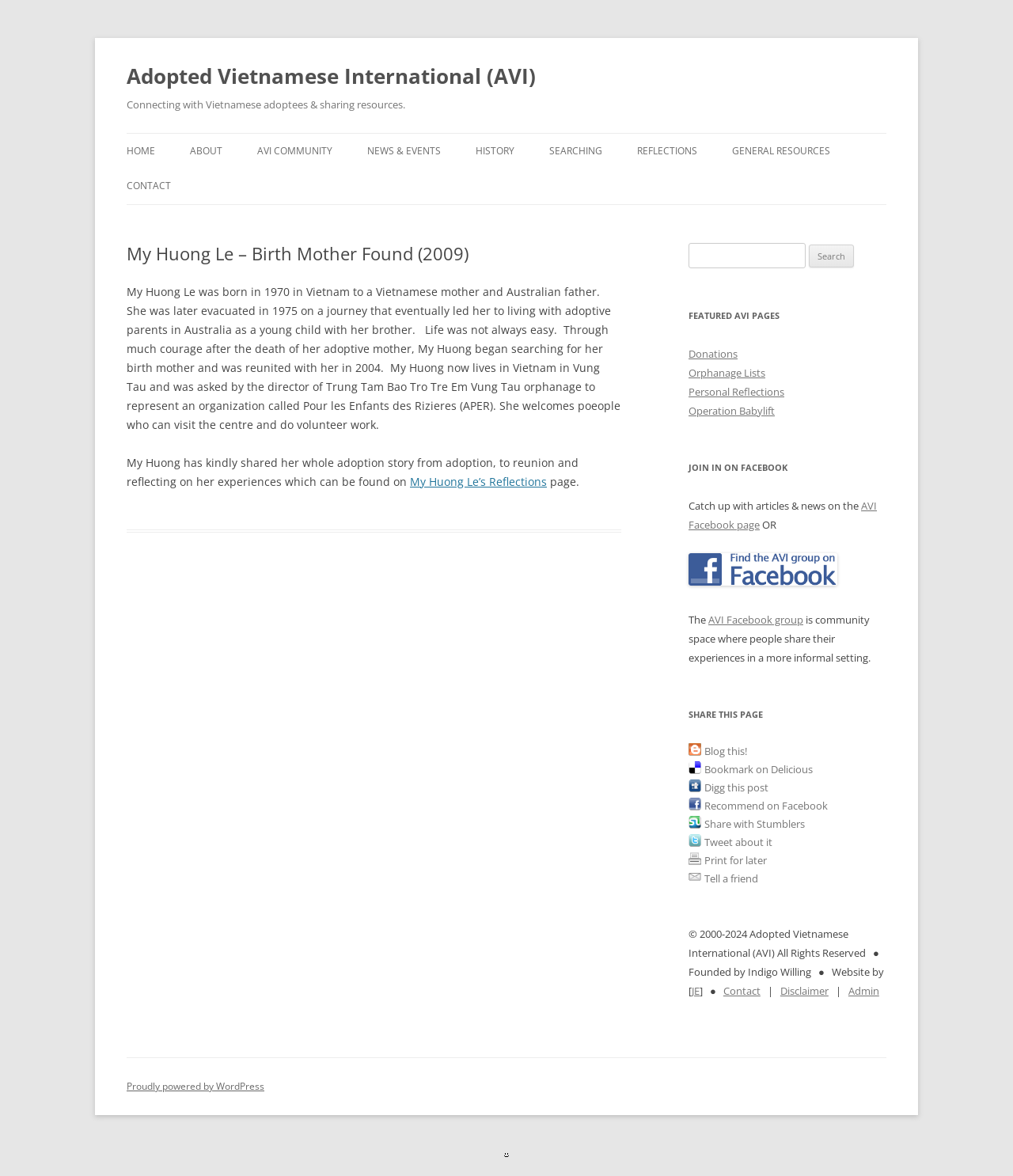Determine the bounding box coordinates of the clickable region to execute the instruction: "Search for something". The coordinates should be four float numbers between 0 and 1, denoted as [left, top, right, bottom].

[0.68, 0.206, 0.795, 0.228]